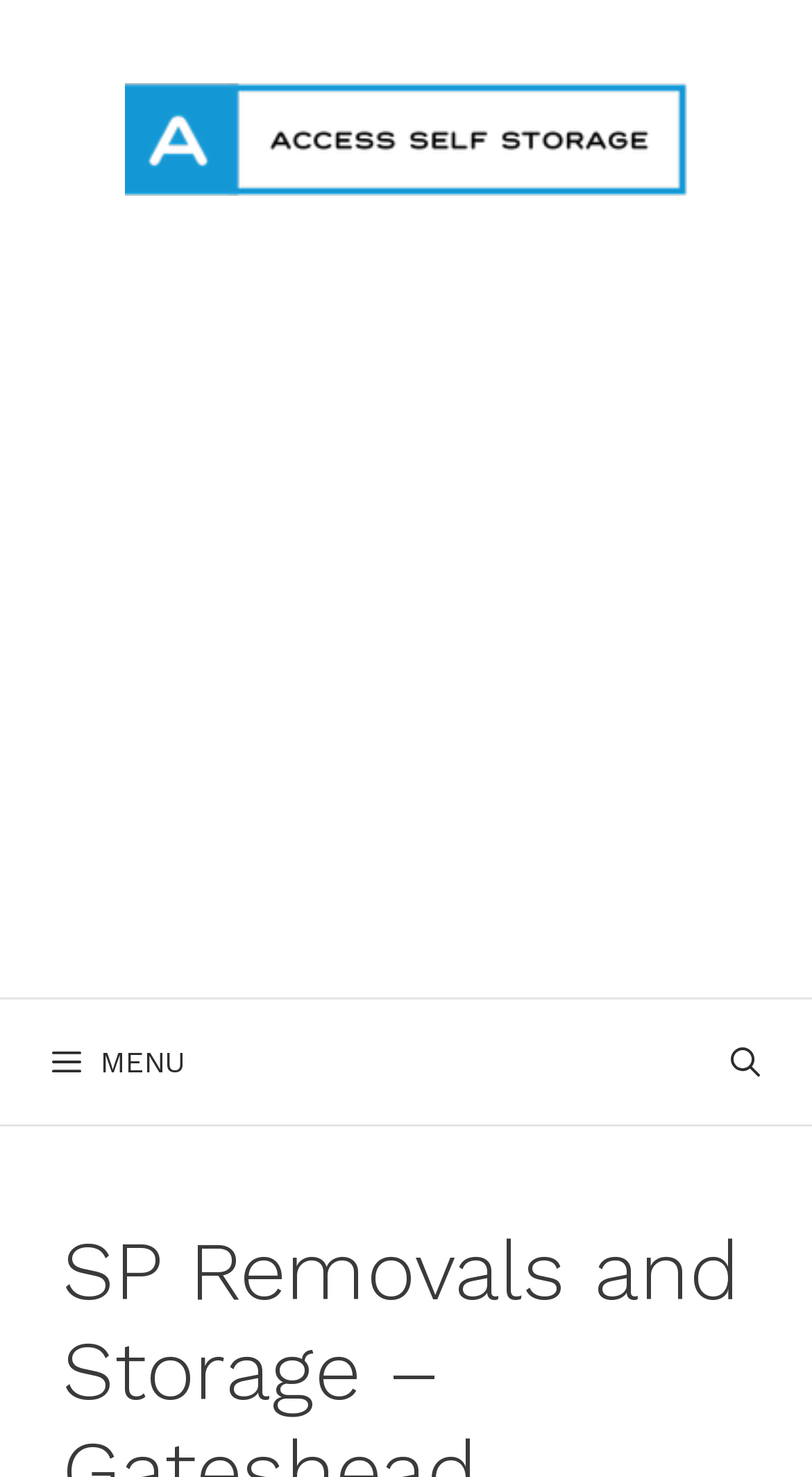What is the phone number?
Using the image as a reference, answer the question in detail.

The phone number can be inferred from the meta description, which provides the location address, phone number, email, and website of the company.